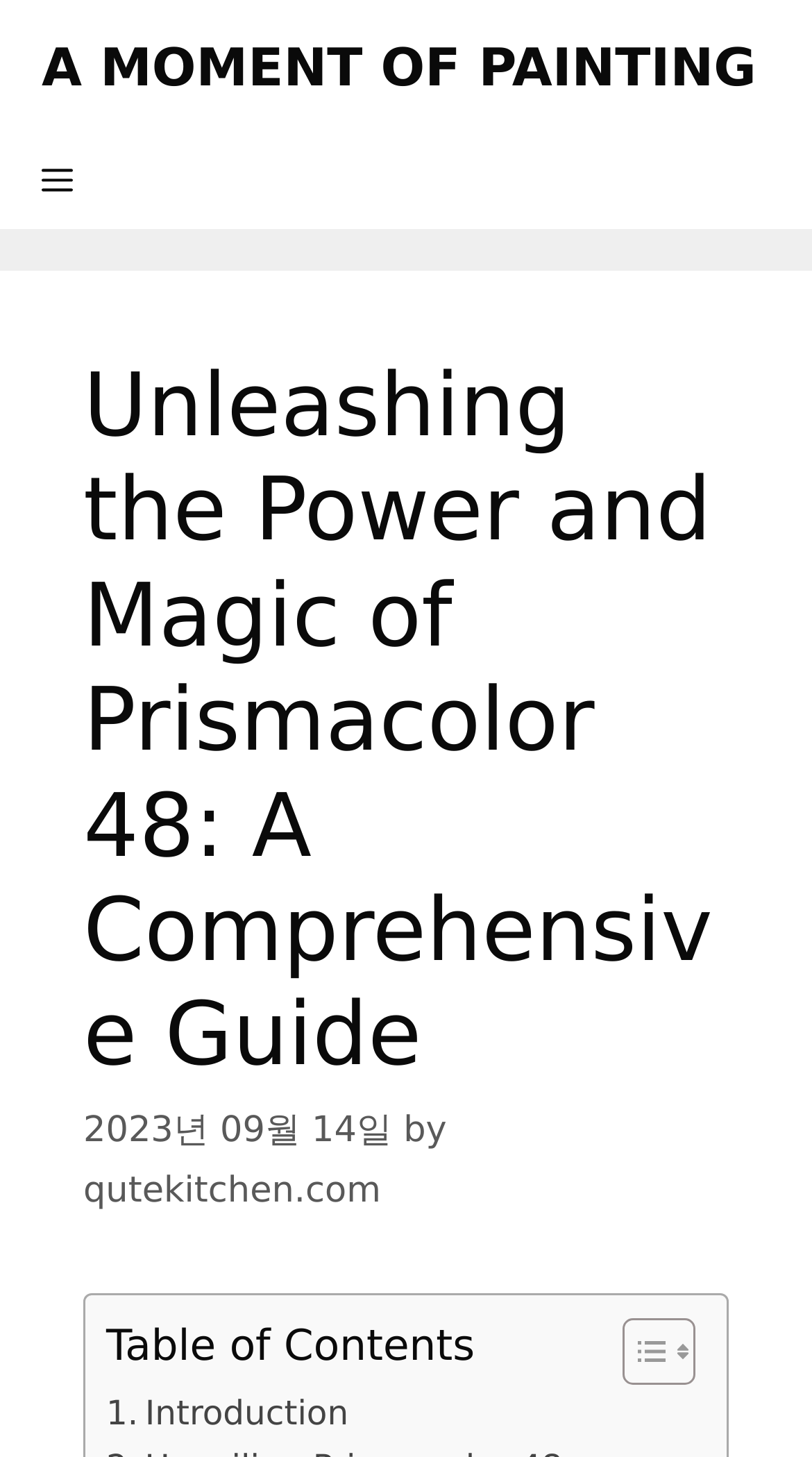What is the first section in the article?
Using the information from the image, provide a comprehensive answer to the question.

I found the first section in the article by looking at the link element in the header section, which contains the text '. Introduction'. This is likely the first section of the article.